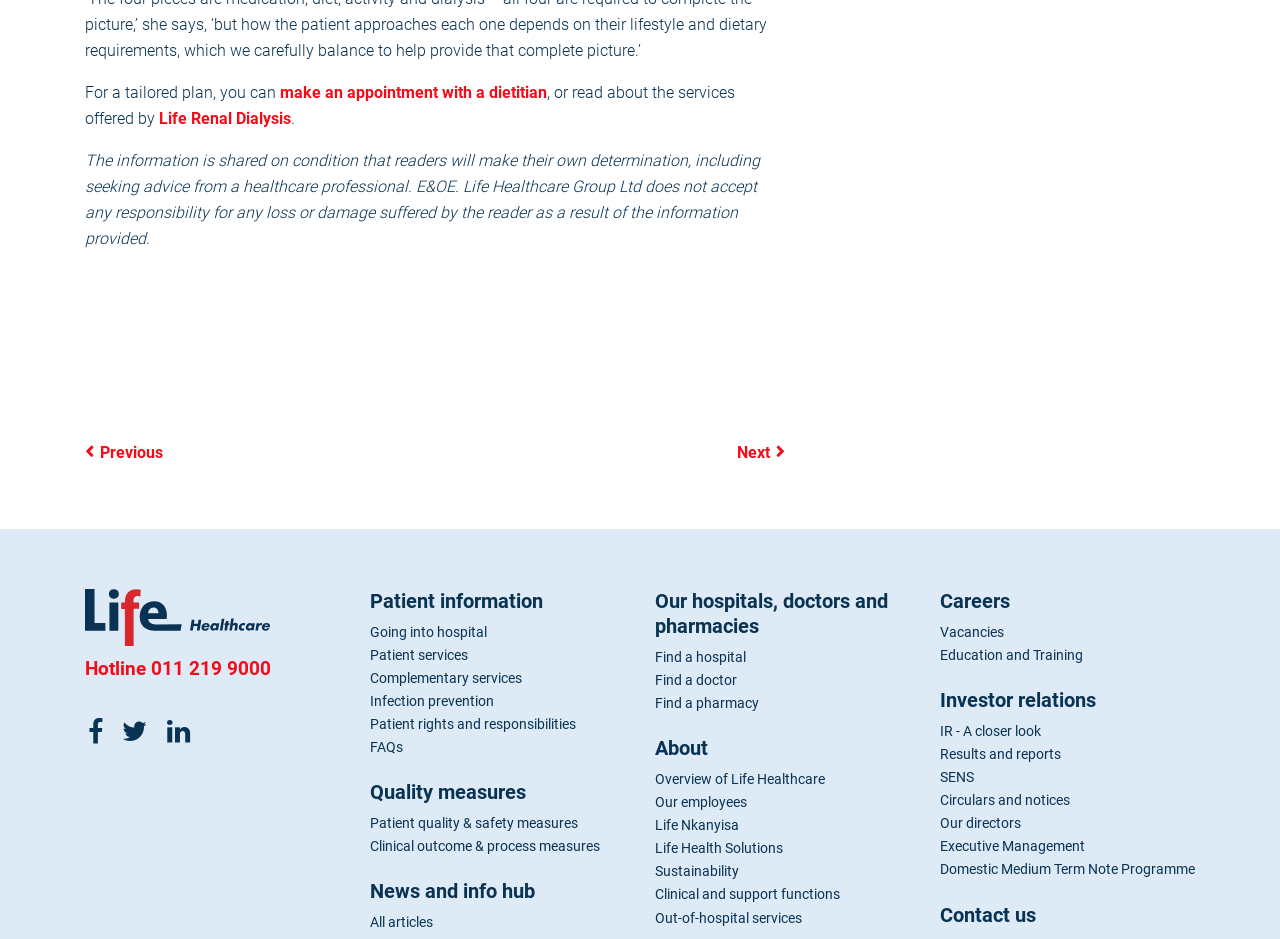Please find the bounding box coordinates of the element that must be clicked to perform the given instruction: "Read about patient information". The coordinates should be four float numbers from 0 to 1, i.e., [left, top, right, bottom].

[0.289, 0.627, 0.424, 0.654]